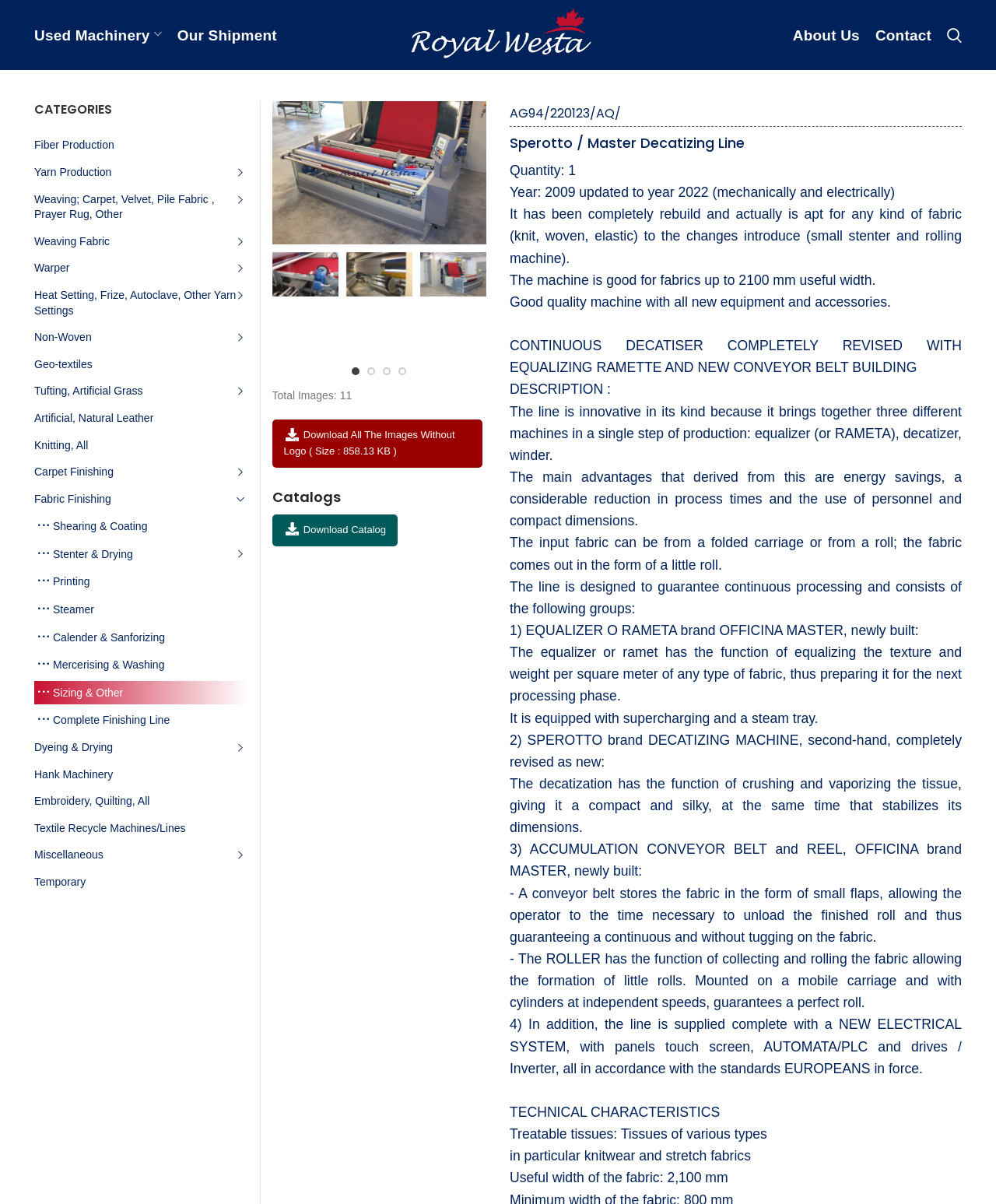Identify the bounding box coordinates for the element that needs to be clicked to fulfill this instruction: "Click the 'Used Machinery' link". Provide the coordinates in the format of four float numbers between 0 and 1: [left, top, right, bottom].

[0.027, 0.0, 0.17, 0.058]